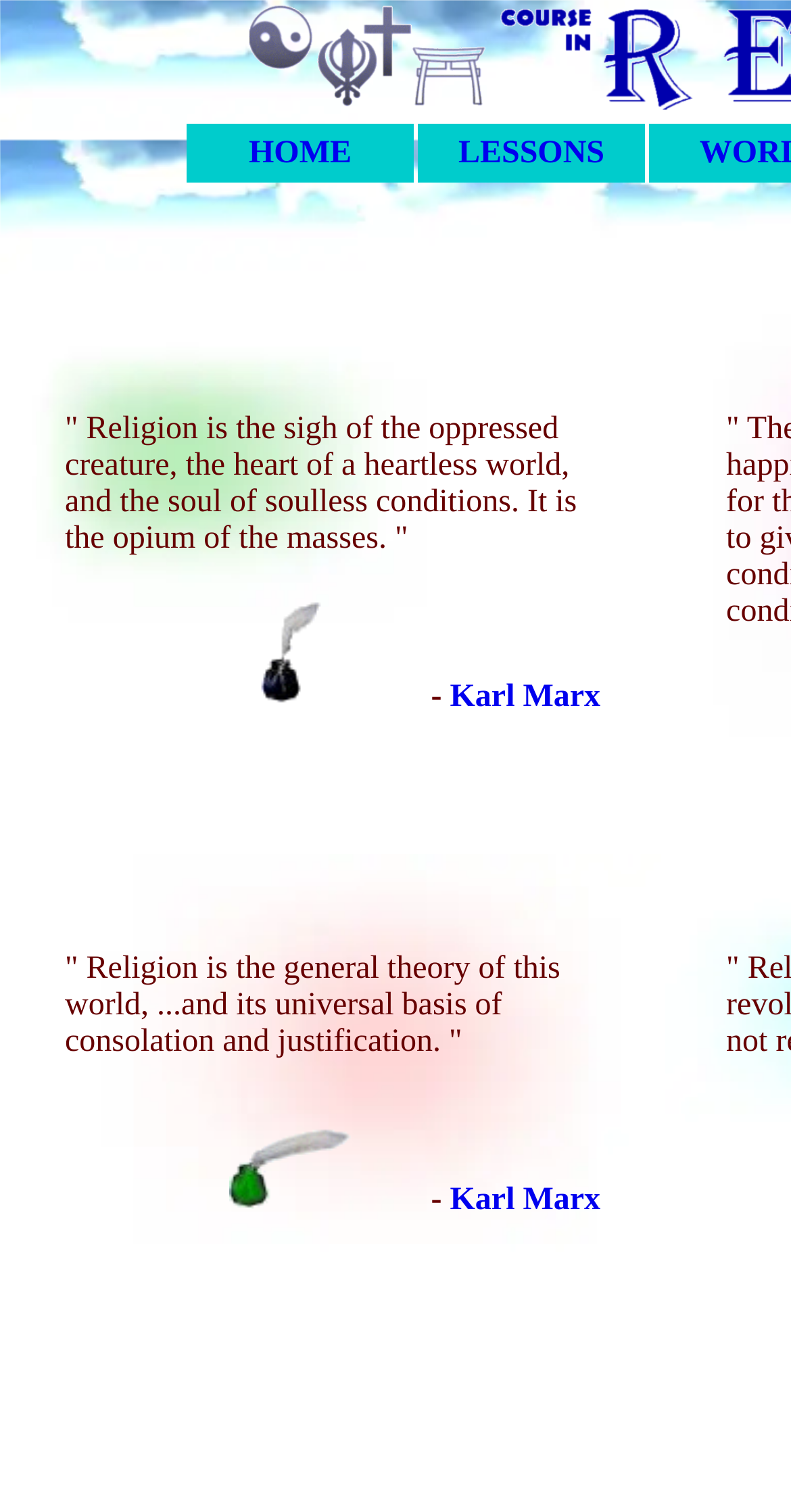Respond to the question with just a single word or phrase: 
How many links are there in the top navigation bar?

2